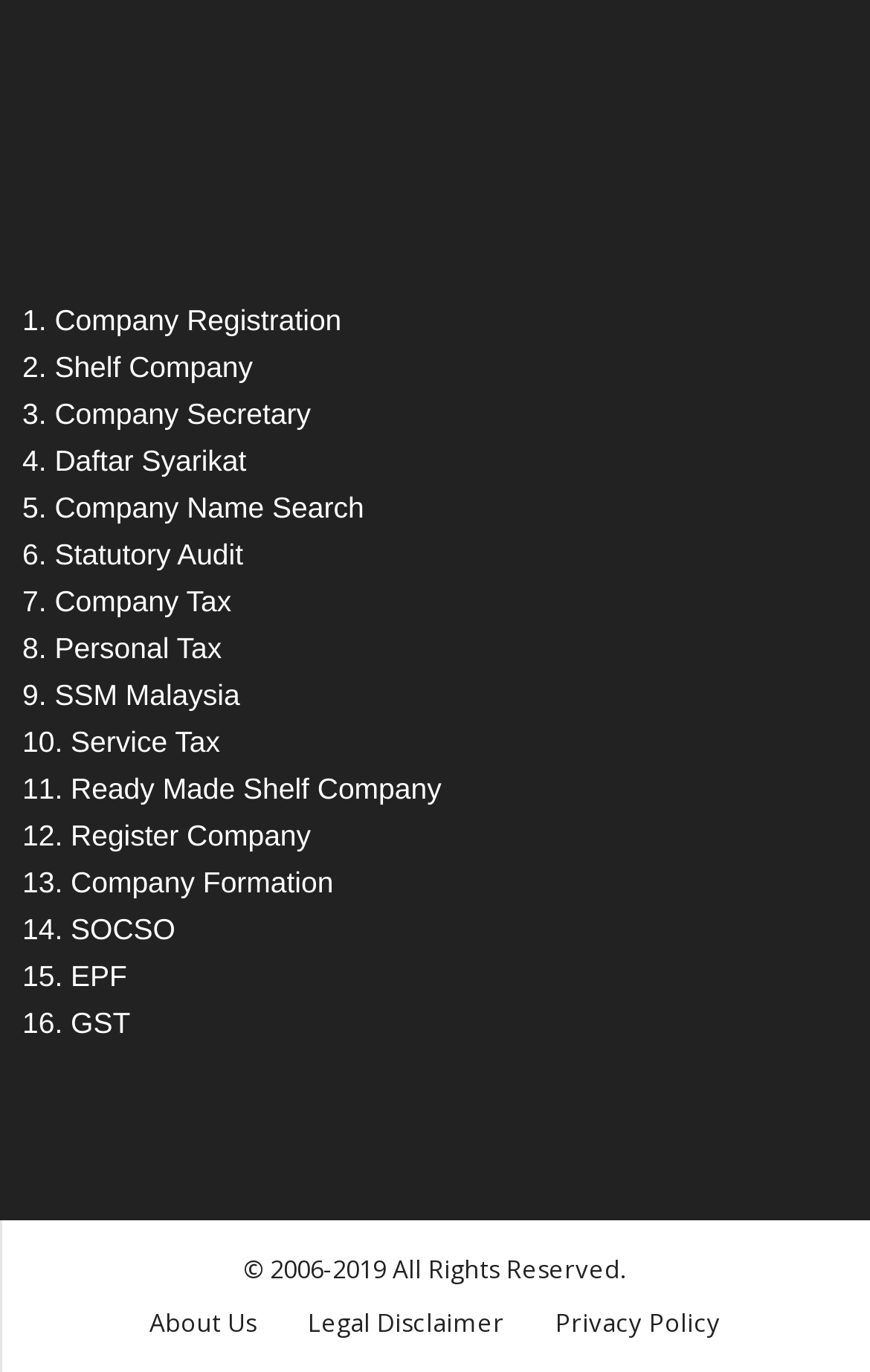Find the bounding box coordinates of the element I should click to carry out the following instruction: "Read the Privacy Policy".

[0.613, 0.951, 0.854, 0.976]